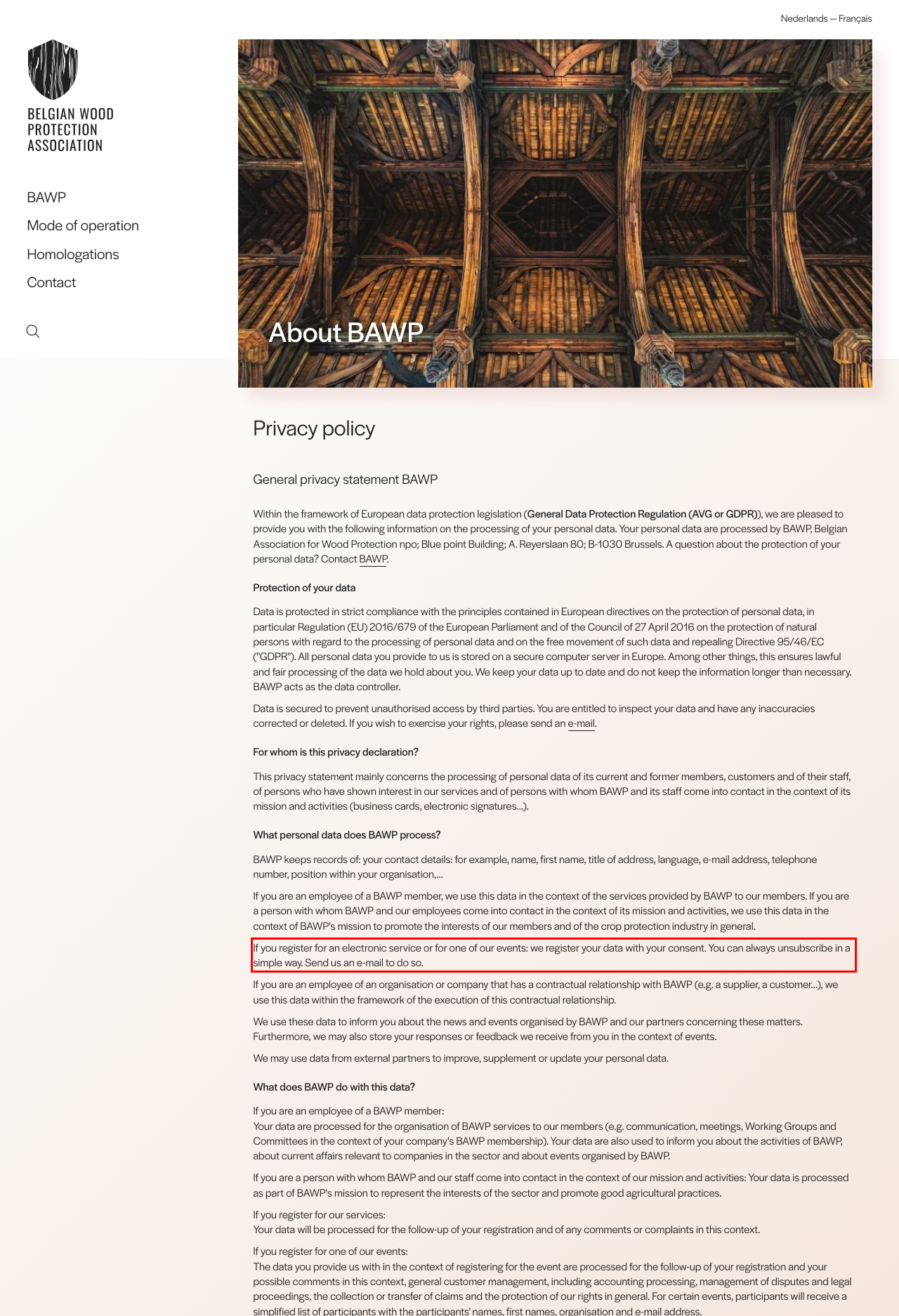Given a screenshot of a webpage with a red bounding box, please identify and retrieve the text inside the red rectangle.

If you register for an electronic service or for one of our events: we register your data with your consent. You can always unsubscribe in a simple way. Send us an e-mail to do so.